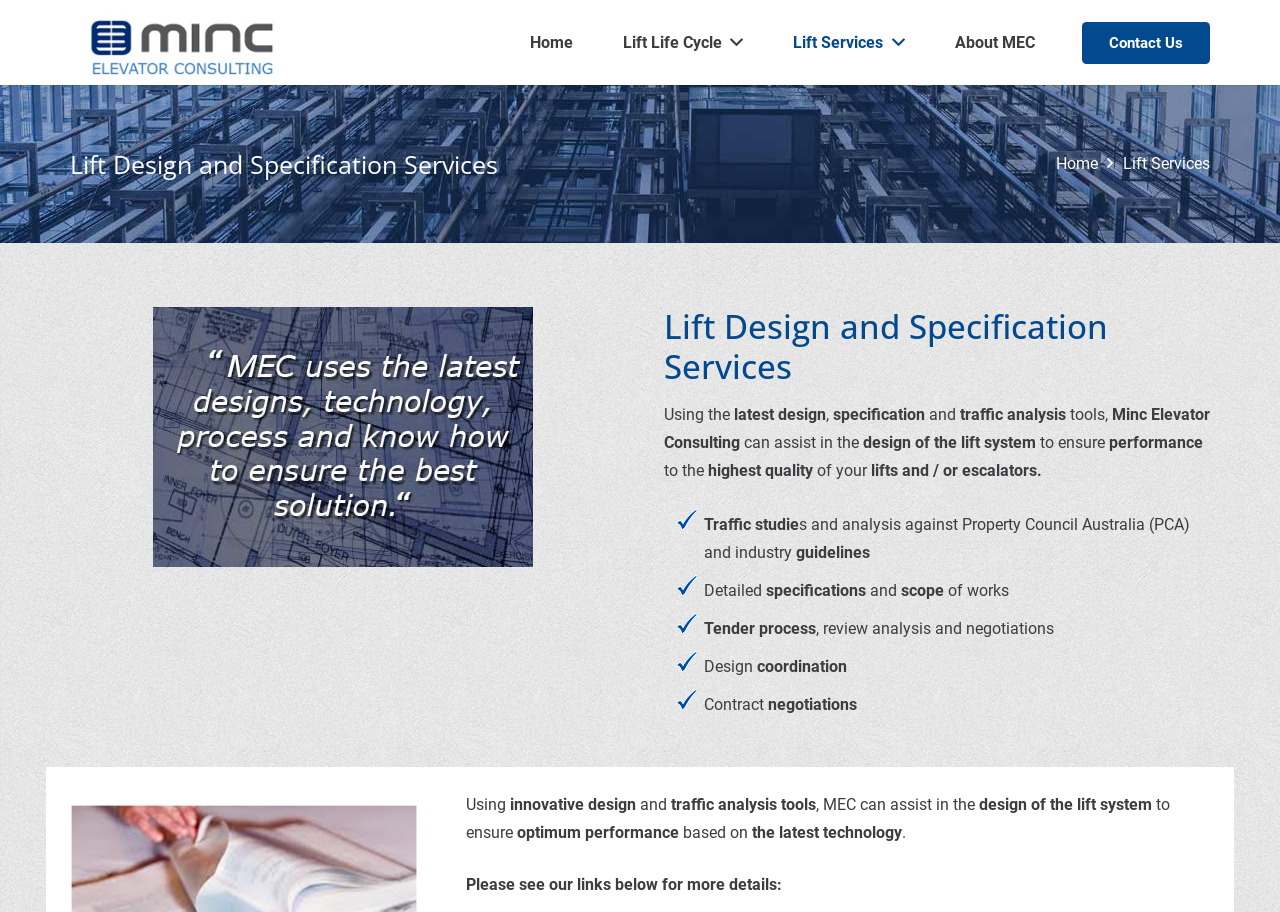Identify the bounding box coordinates for the UI element described by the following text: "Contact Us". Provide the coordinates as four float numbers between 0 and 1, in the format [left, top, right, bottom].

[0.845, 0.024, 0.945, 0.07]